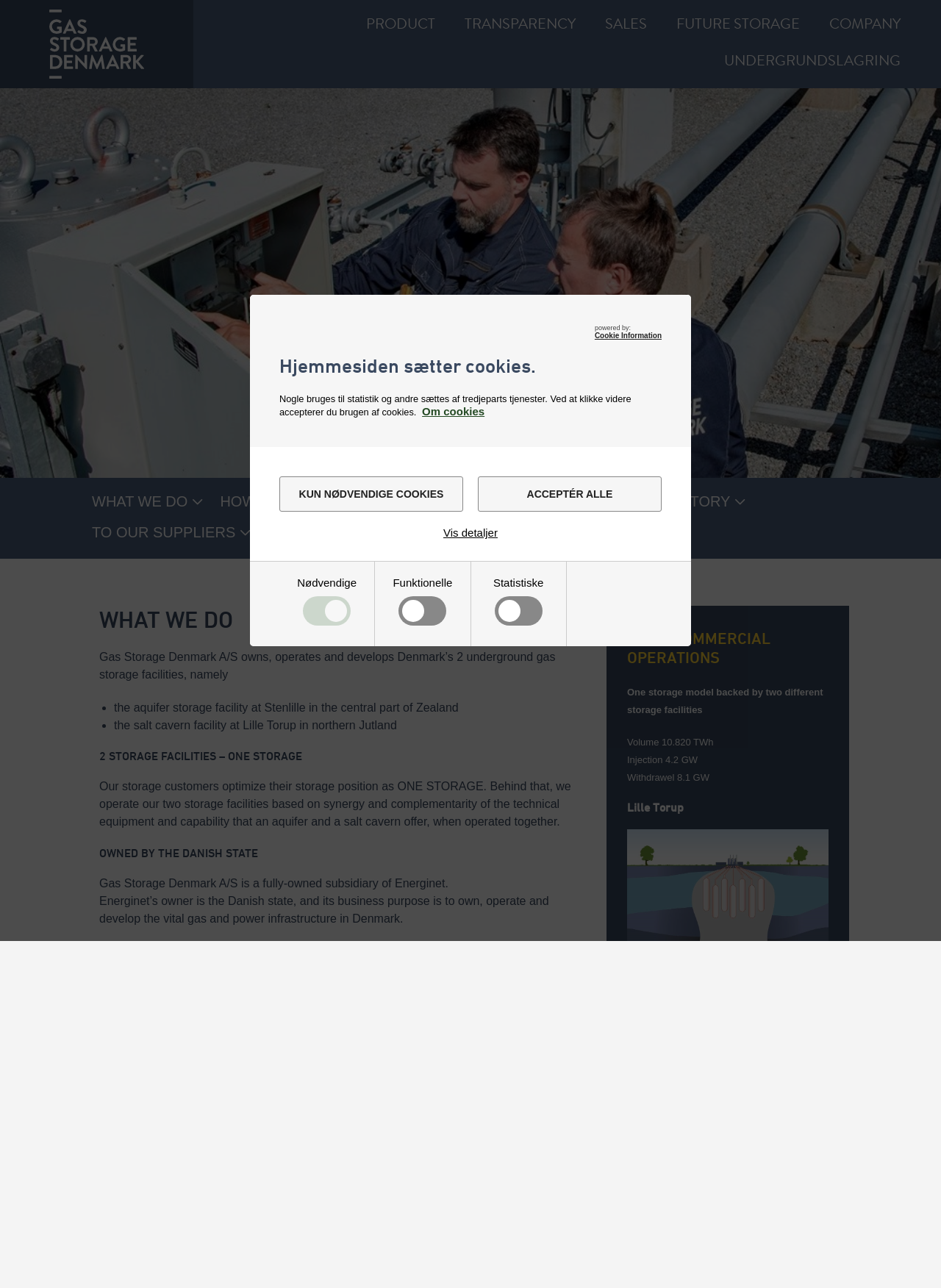What is the purpose of Energinet's business?
Can you give a detailed and elaborate answer to the question?

The webpage states that Energinet's business purpose is to own, operate and develop the vital gas and power infrastructure in Denmark.